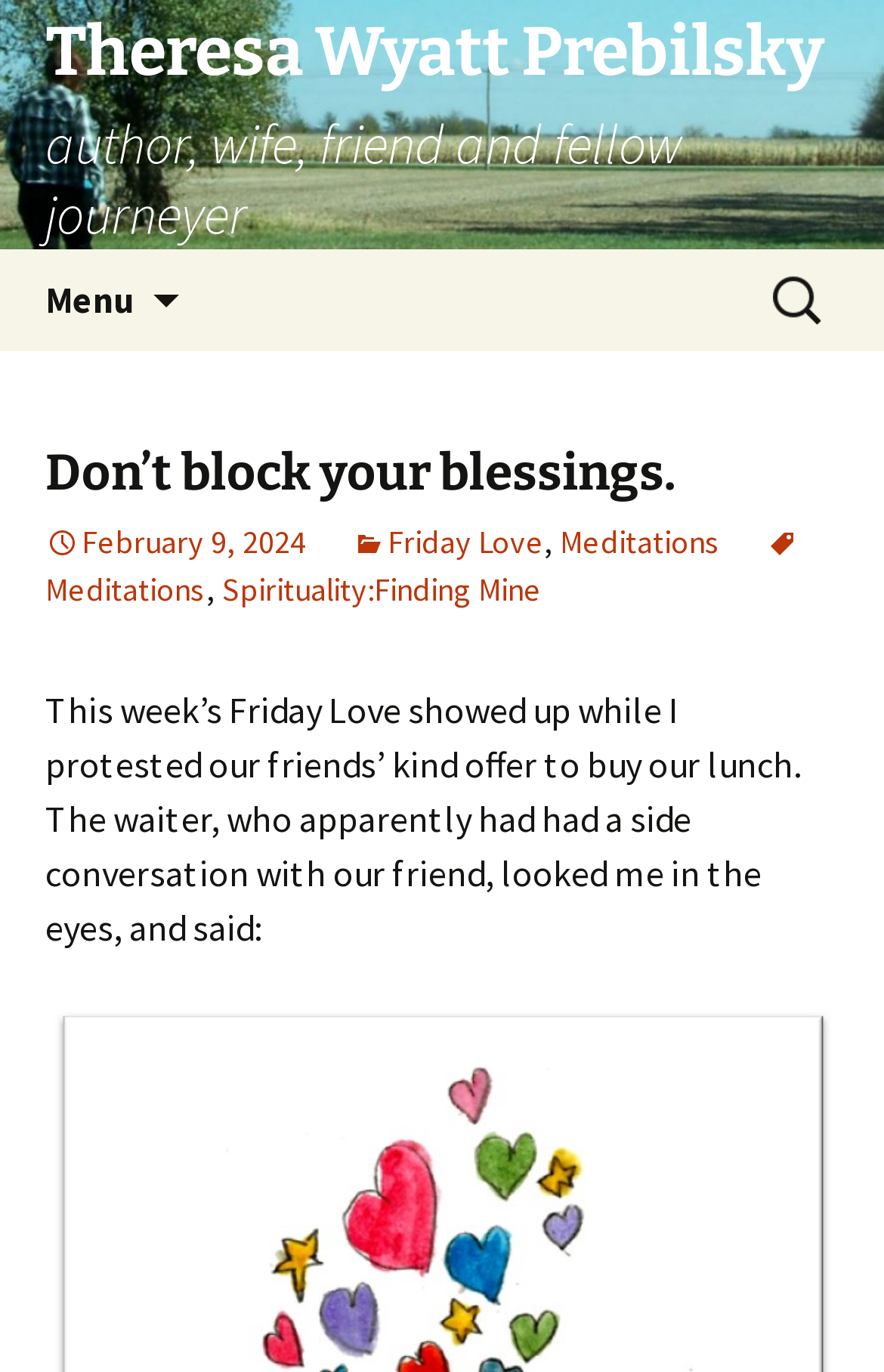Specify the bounding box coordinates of the area to click in order to execute this command: 'Click the menu button'. The coordinates should consist of four float numbers ranging from 0 to 1, and should be formatted as [left, top, right, bottom].

[0.0, 0.182, 0.203, 0.256]